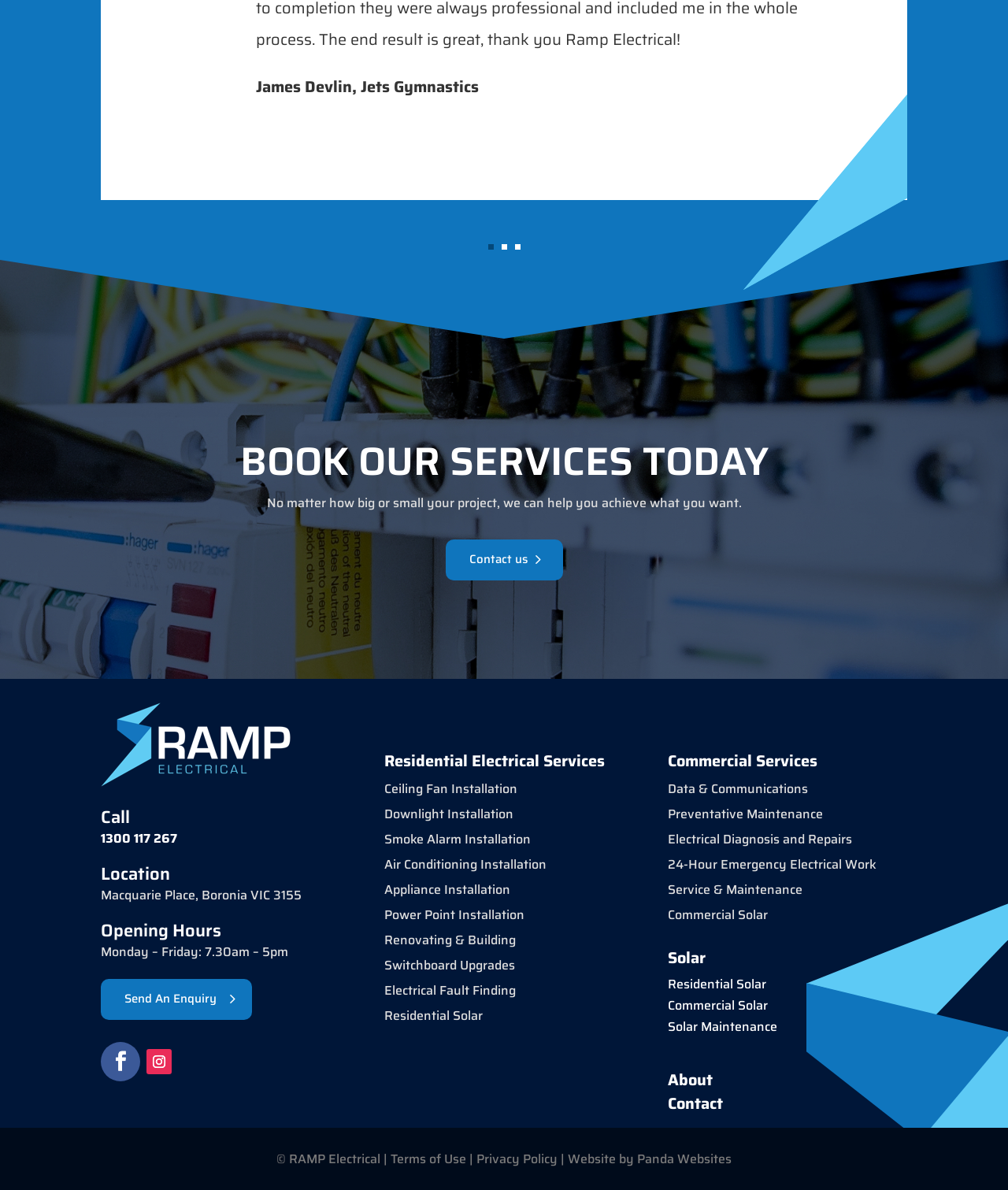What is the name of the person mentioned on the webpage? Examine the screenshot and reply using just one word or a brief phrase.

James Devlin